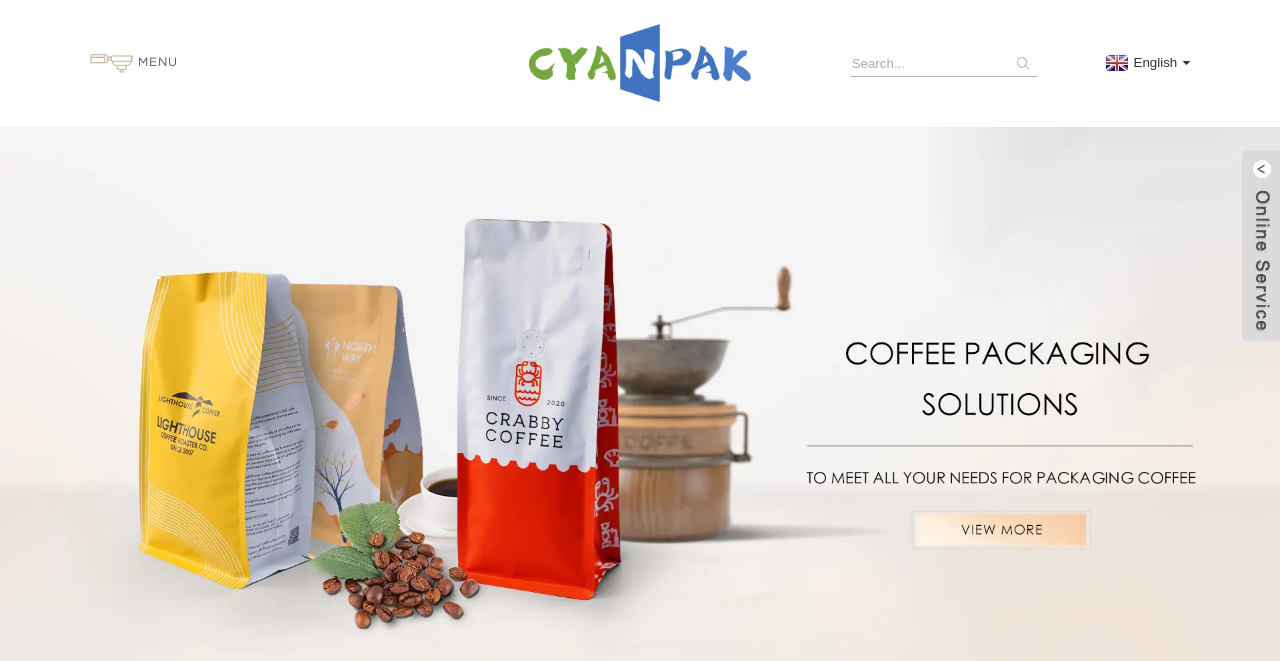Construct a comprehensive caption that outlines the webpage's structure and content.

The webpage is about a Chinese company, Cyan Pak, that manufactures biodegradable stand-up pouches. At the top-left corner, there is a "MENU" text. Next to it, on the top-center, there is a figure with a linked image, which is likely the company's logo. 

Below the logo, there is a search bar with a placeholder text "Search..." and a search button with a magnifying glass icon. The search bar is located at the top-right corner. 

To the right of the search bar, there is a language selection link with the text "English" and a downward arrow icon. 

At the bottom of the page, there is a banner with the link "banner1" that spans the entire width of the page.